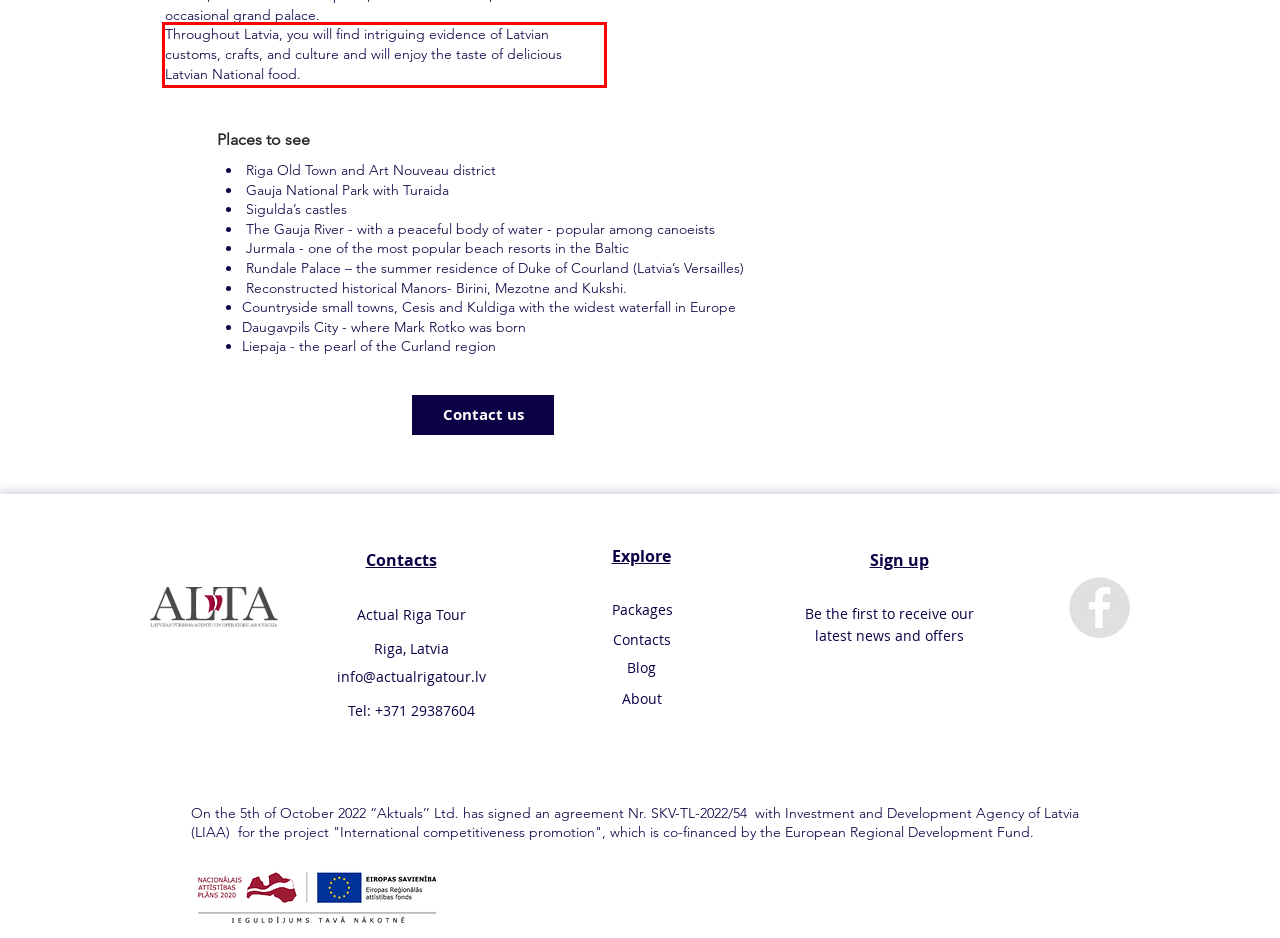Inspect the webpage screenshot that has a red bounding box and use OCR technology to read and display the text inside the red bounding box.

Throughout Latvia, you will find intriguing evidence of Latvian customs, crafts, and culture and will enjoy the taste of delicious Latvian National food.